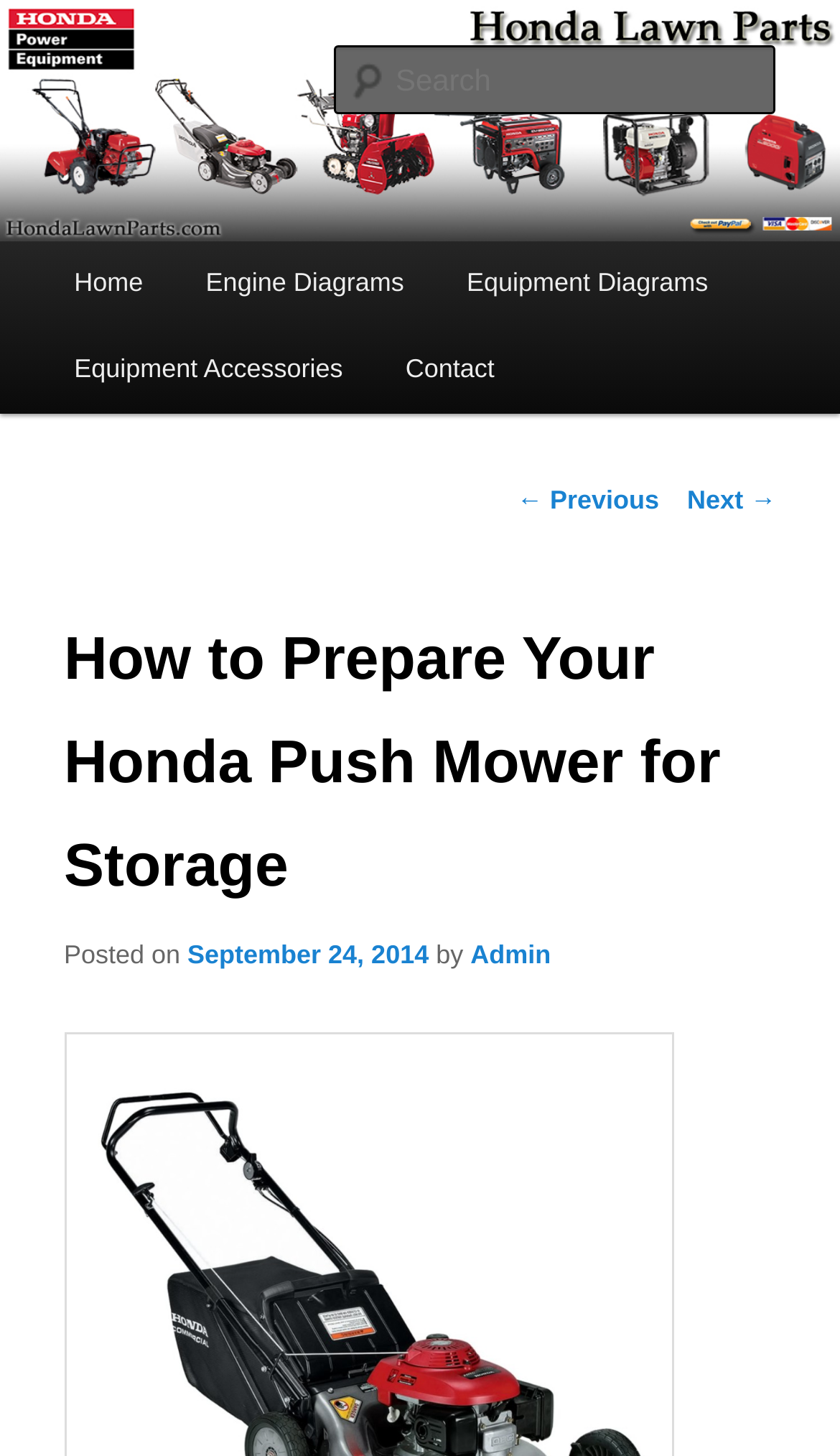Identify the bounding box coordinates for the UI element mentioned here: "Equipment Accessories". Provide the coordinates as four float values between 0 and 1, i.e., [left, top, right, bottom].

[0.051, 0.225, 0.445, 0.285]